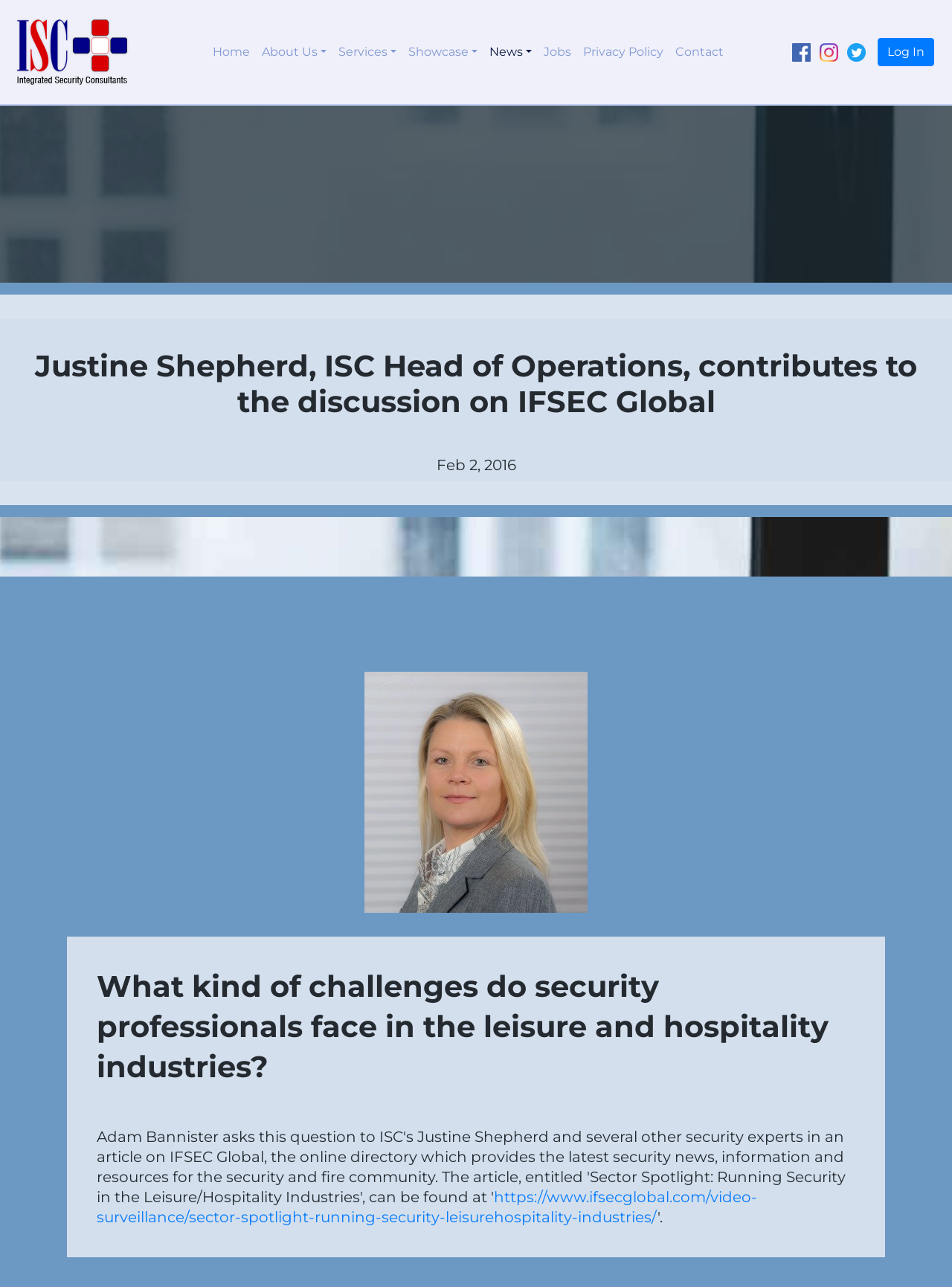Determine the bounding box coordinates of the element's region needed to click to follow the instruction: "Click the ISC Logo". Provide these coordinates as four float numbers between 0 and 1, formatted as [left, top, right, bottom].

[0.012, 0.0, 0.139, 0.081]